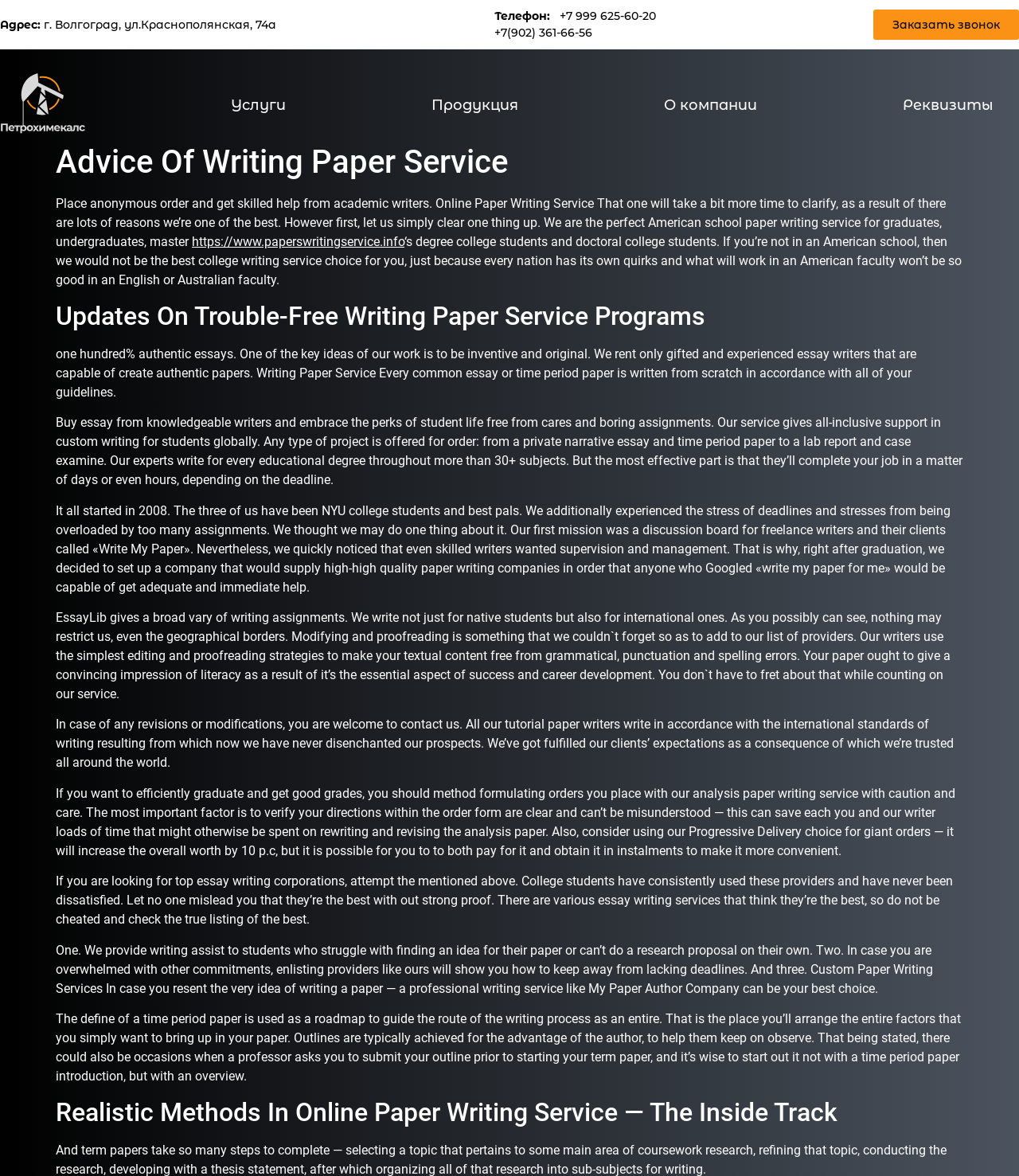Can you find the bounding box coordinates of the area I should click to execute the following instruction: "Click the 'Advice Of Writing Paper Service' header"?

[0.055, 0.122, 0.945, 0.154]